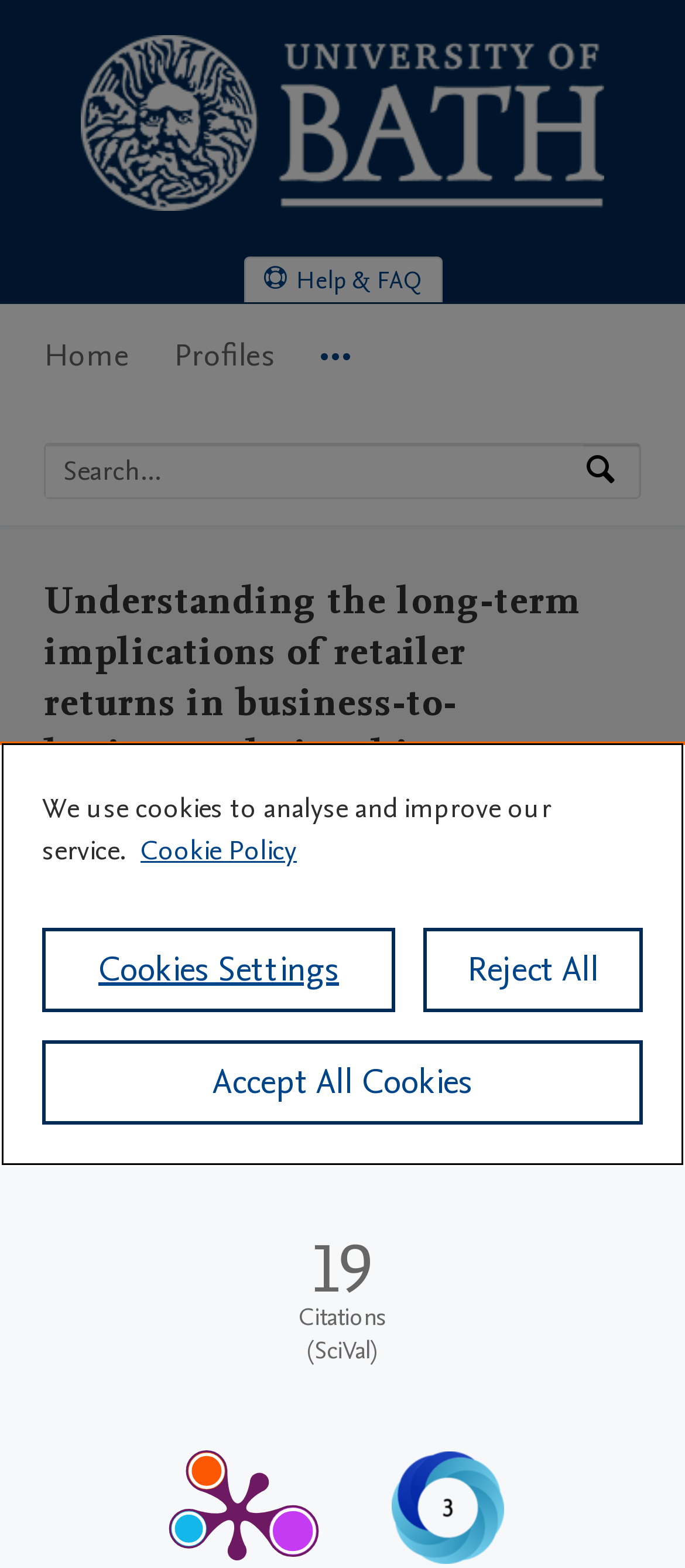By analyzing the image, answer the following question with a detailed response: What is the affiliation of Dhruv Grewal?

I found the affiliation of Dhruv Grewal by looking at the link following his name. The link says 'Babson College', which is his affiliation.